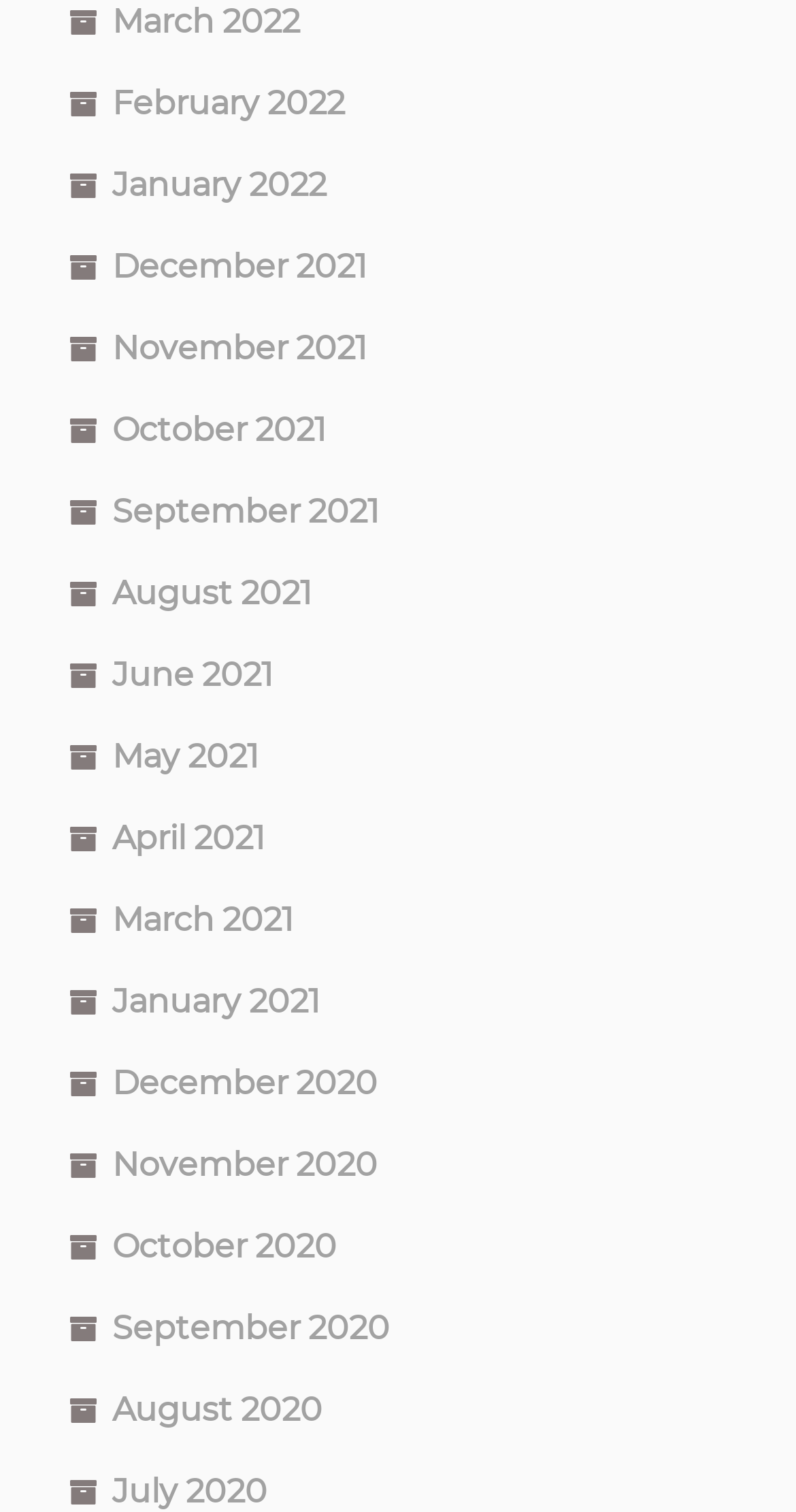Please locate the bounding box coordinates of the element's region that needs to be clicked to follow the instruction: "access December 2021". The bounding box coordinates should be provided as four float numbers between 0 and 1, i.e., [left, top, right, bottom].

[0.141, 0.163, 0.462, 0.189]